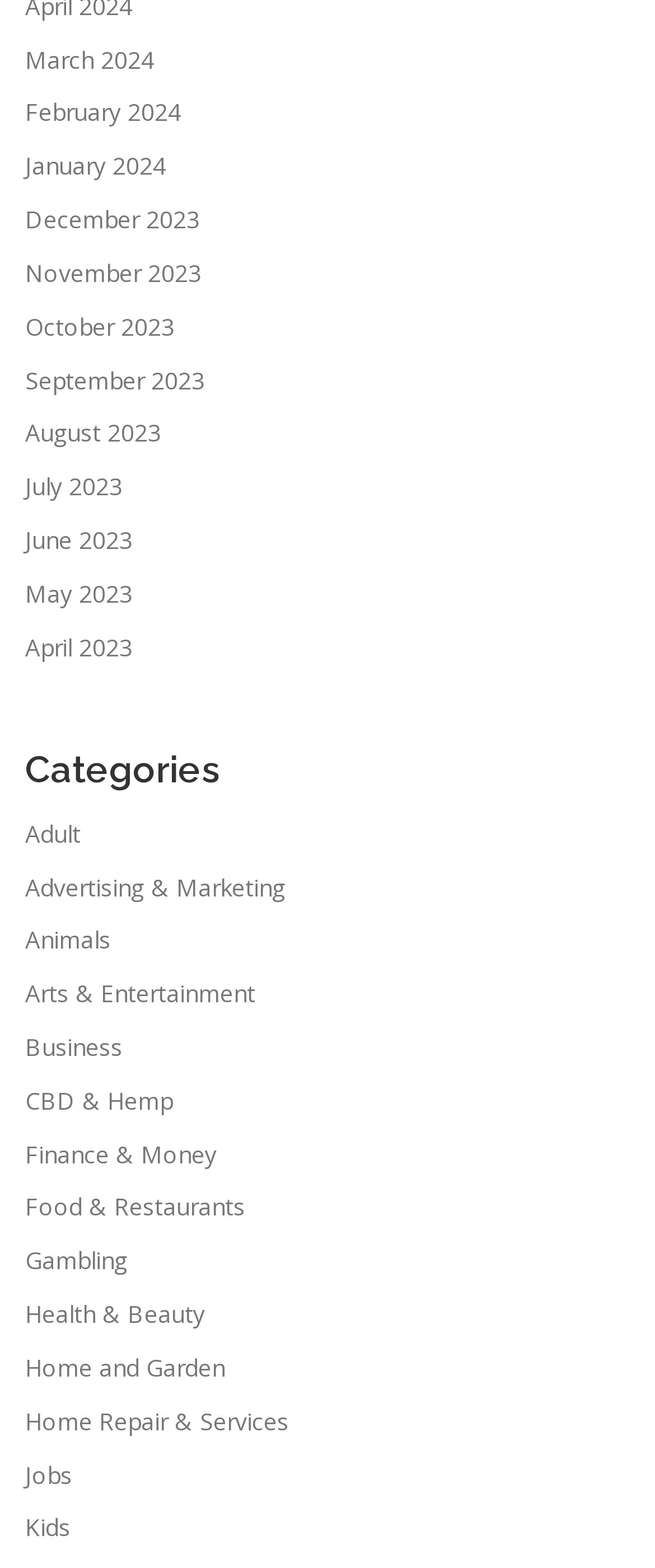Mark the bounding box of the element that matches the following description: "name="et_pb_contact_email_0" placeholder="Email Address"".

None